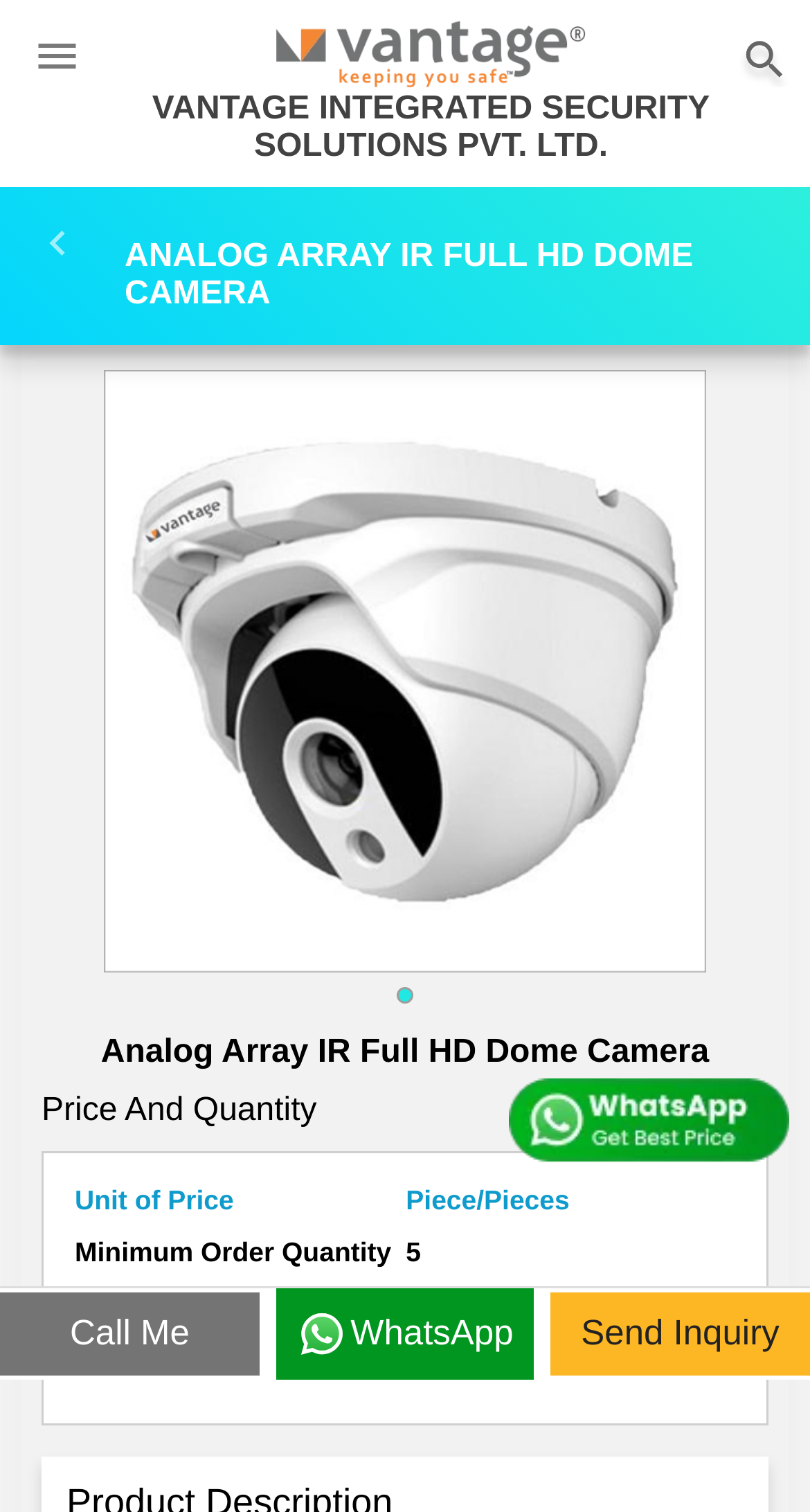Identify the bounding box of the HTML element described here: "Send Inquiry". Provide the coordinates as four float numbers between 0 and 1: [left, top, right, bottom].

[0.679, 0.855, 1.0, 0.91]